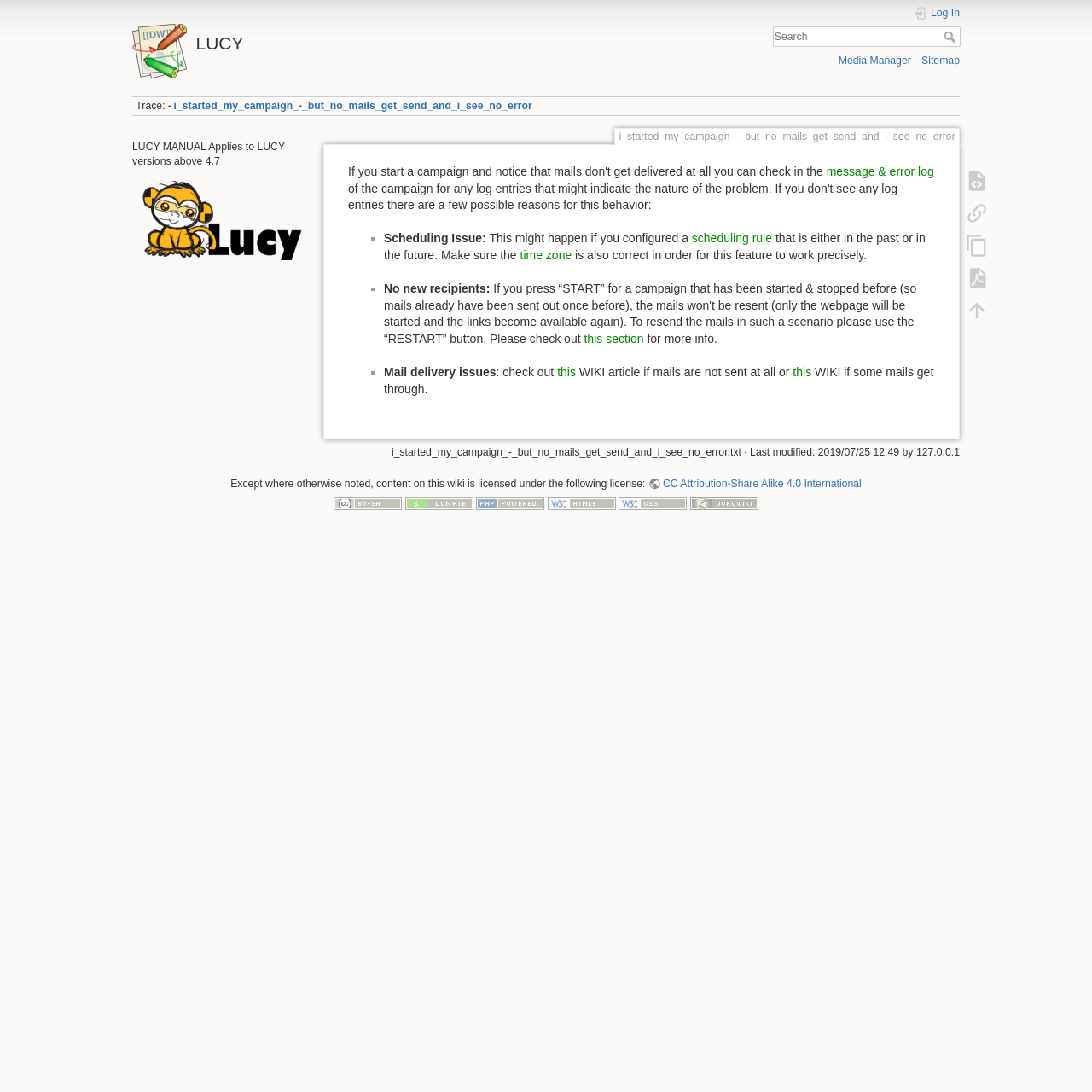Please specify the bounding box coordinates for the clickable region that will help you carry out the instruction: "Check the message and error log".

[0.757, 0.151, 0.855, 0.163]